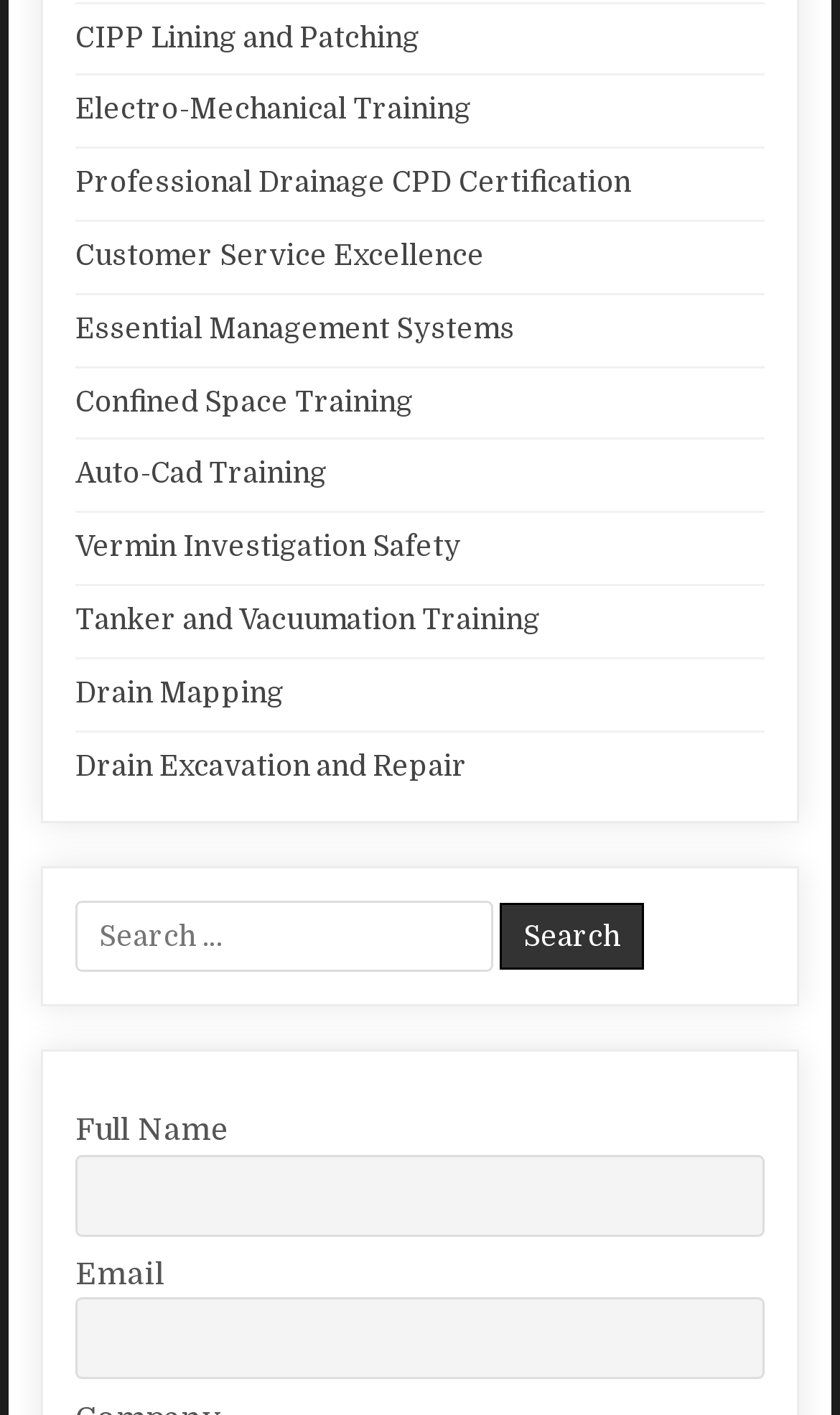Find the bounding box coordinates of the element's region that should be clicked in order to follow the given instruction: "Enter full name". The coordinates should consist of four float numbers between 0 and 1, i.e., [left, top, right, bottom].

[0.09, 0.816, 0.91, 0.874]